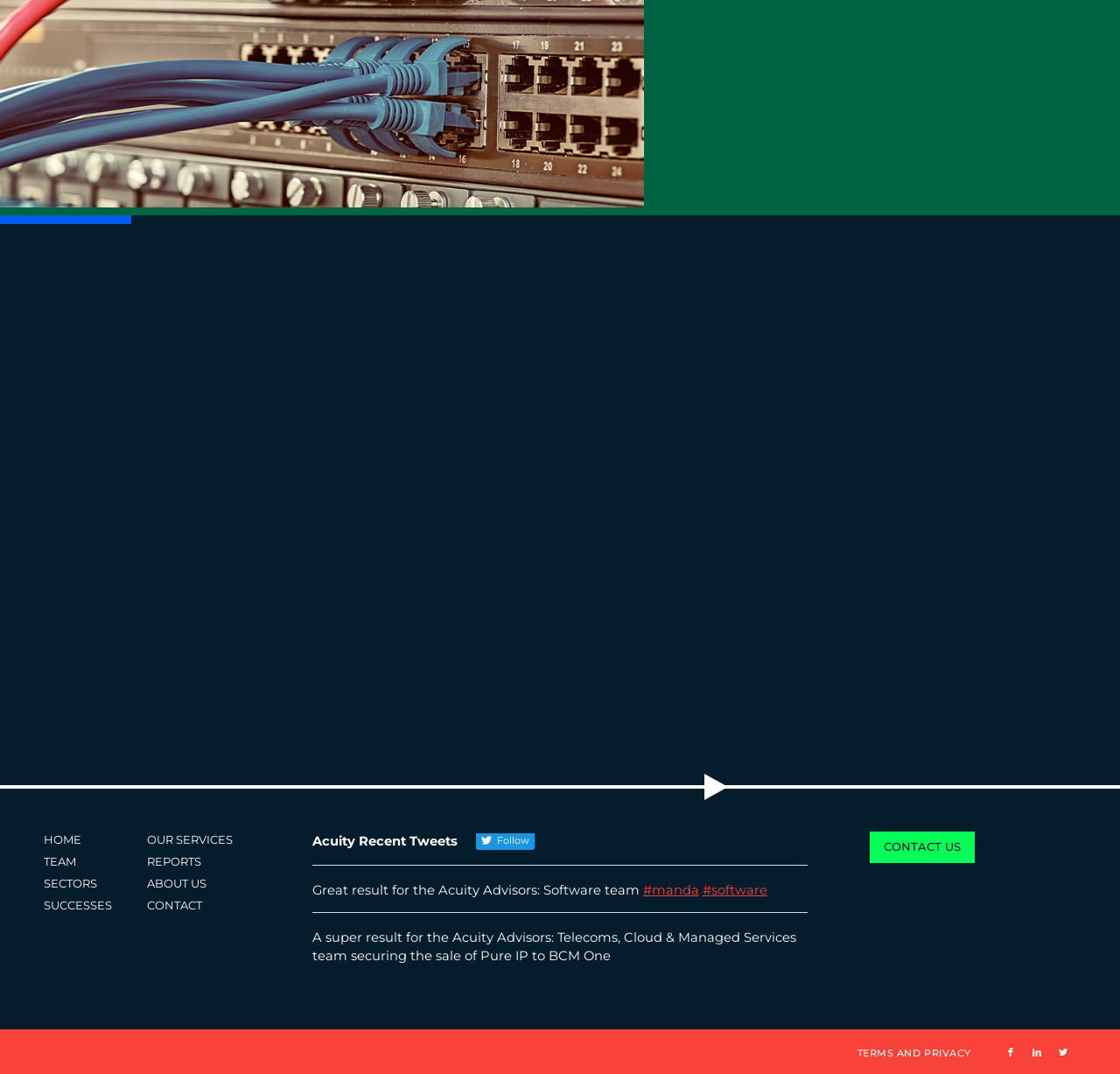Please provide a short answer using a single word or phrase for the question:
What are the social media platforms linked at the bottom of the webpage?

Facebook, LinkedIn, Twitter